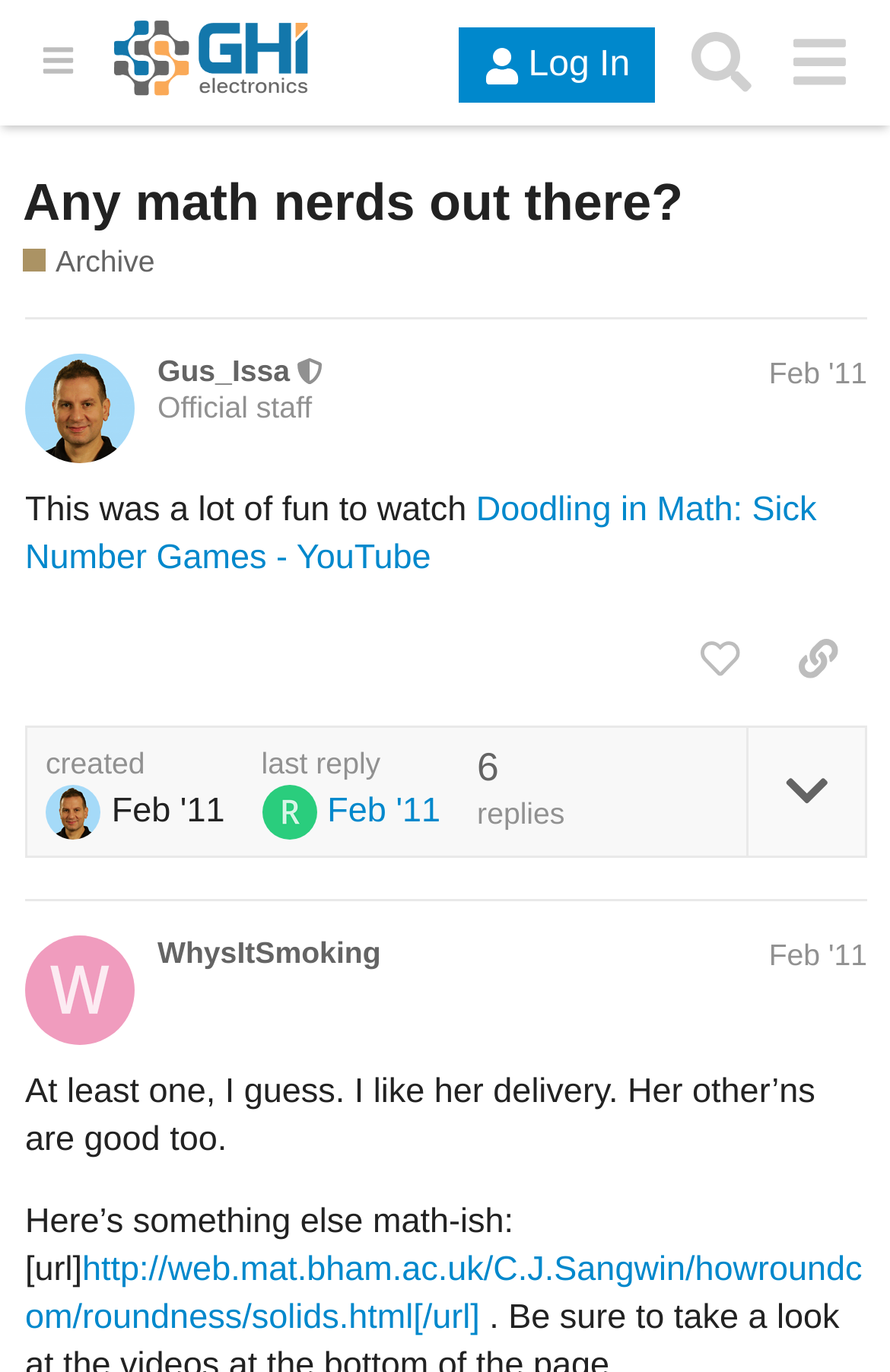Please locate the bounding box coordinates for the element that should be clicked to achieve the following instruction: "Search in the forum". Ensure the coordinates are given as four float numbers between 0 and 1, i.e., [left, top, right, bottom].

[0.755, 0.01, 0.865, 0.081]